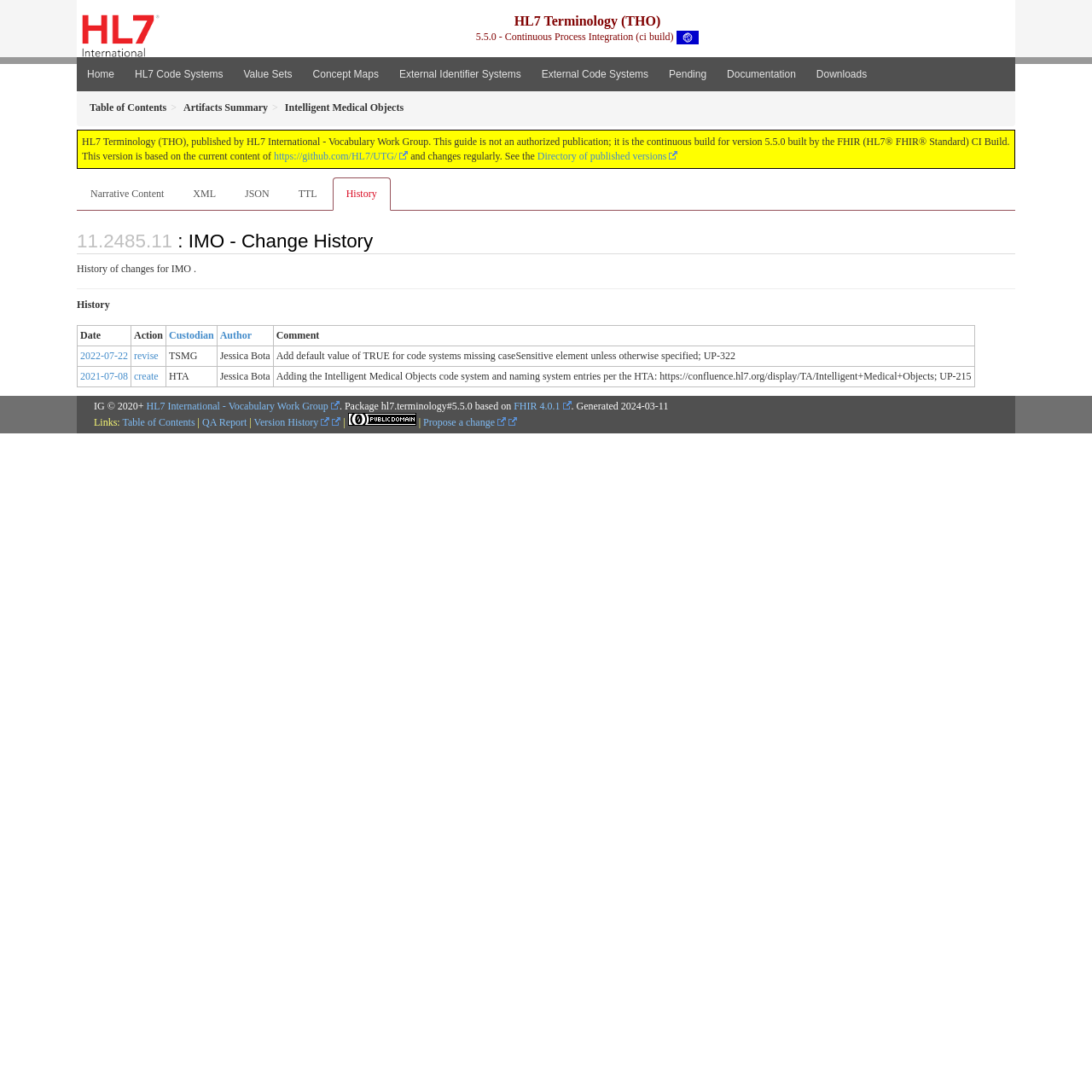Please mark the clickable region by giving the bounding box coordinates needed to complete this instruction: "Check the change history".

[0.07, 0.21, 0.93, 0.233]